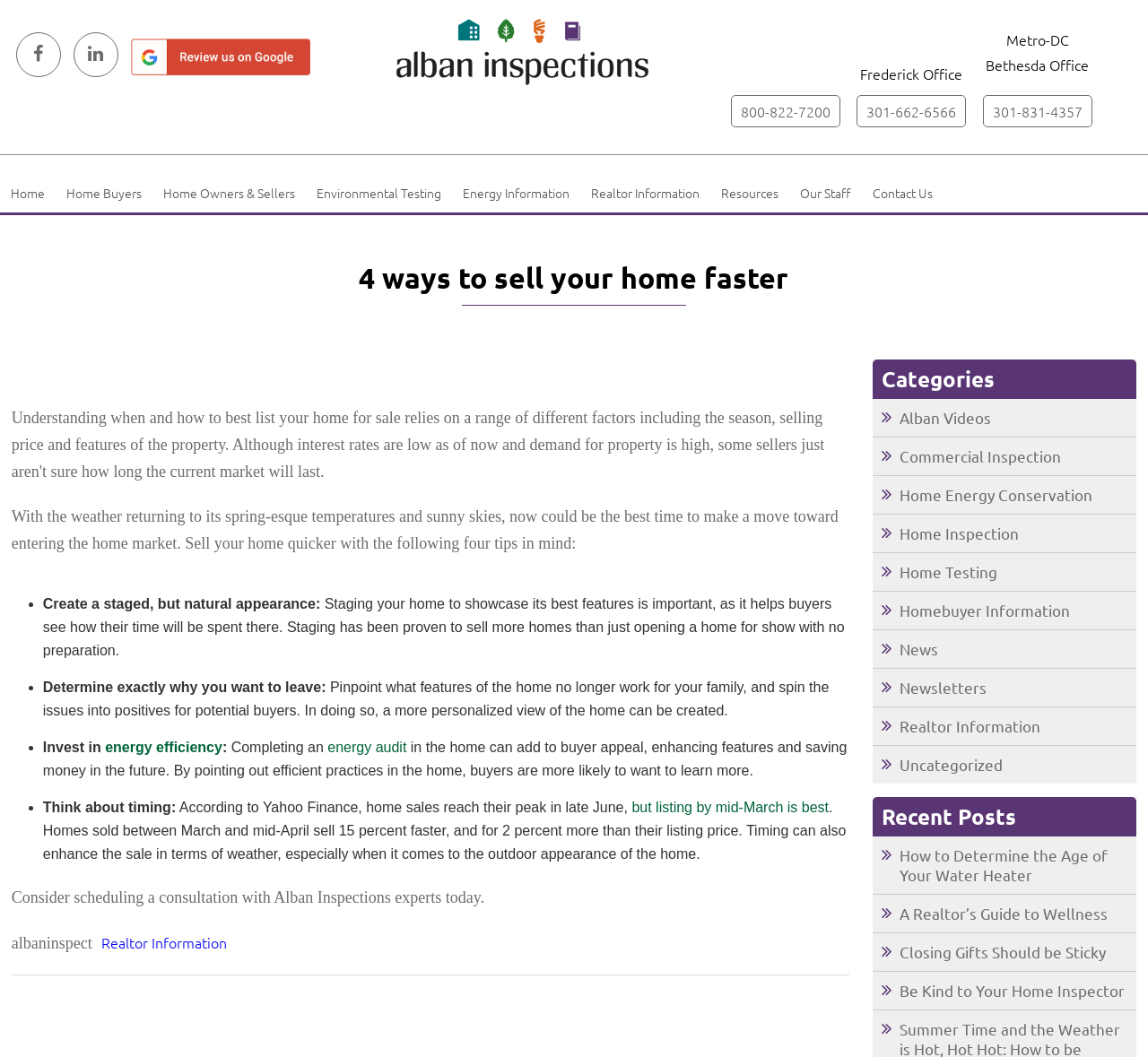Extract the bounding box coordinates of the UI element described by: "Home Energy Conservation". The coordinates should include four float numbers ranging from 0 to 1, e.g., [left, top, right, bottom].

[0.783, 0.459, 0.951, 0.477]